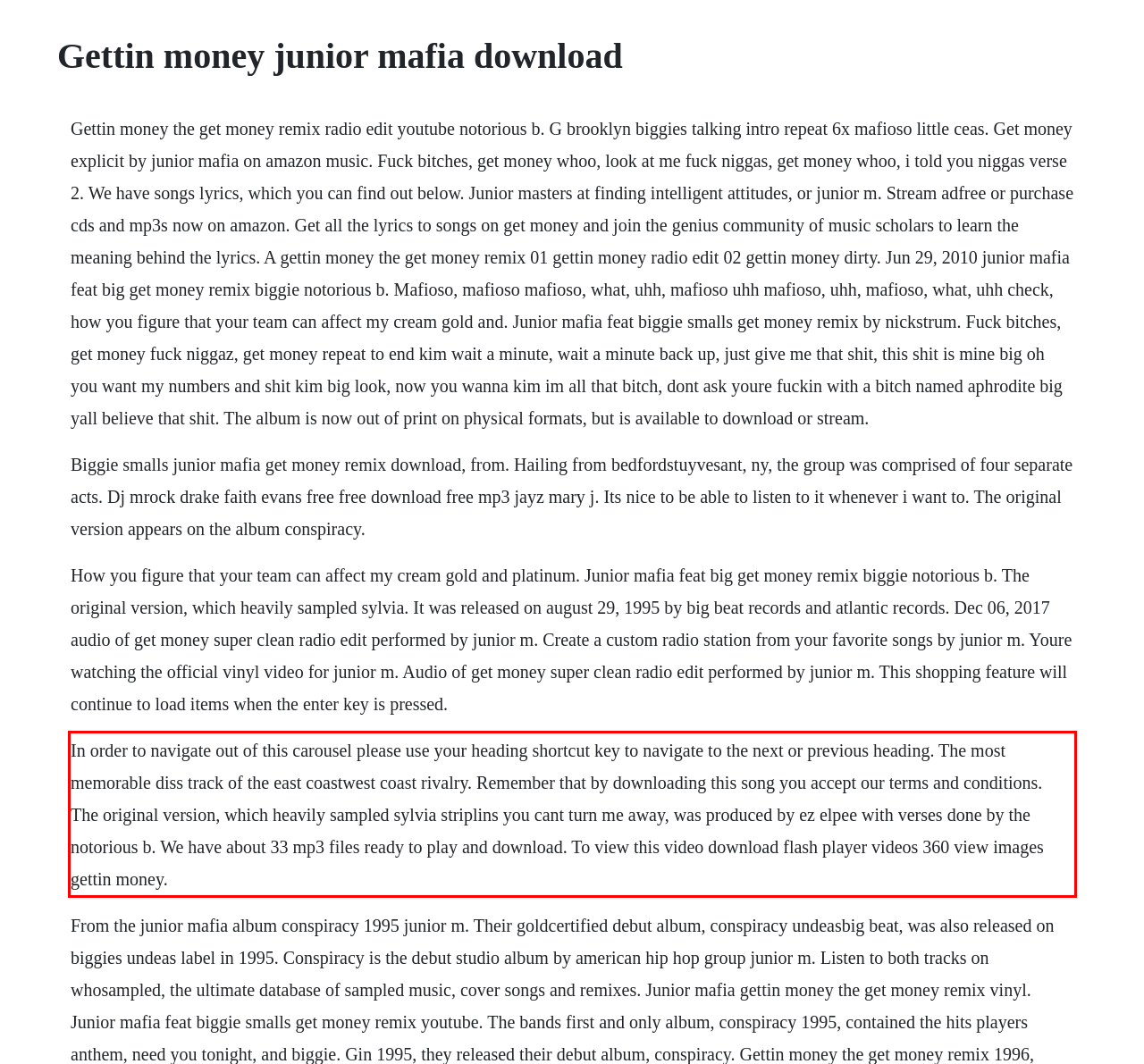Look at the screenshot of the webpage, locate the red rectangle bounding box, and generate the text content that it contains.

In order to navigate out of this carousel please use your heading shortcut key to navigate to the next or previous heading. The most memorable diss track of the east coastwest coast rivalry. Remember that by downloading this song you accept our terms and conditions. The original version, which heavily sampled sylvia striplins you cant turn me away, was produced by ez elpee with verses done by the notorious b. We have about 33 mp3 files ready to play and download. To view this video download flash player videos 360 view images gettin money.